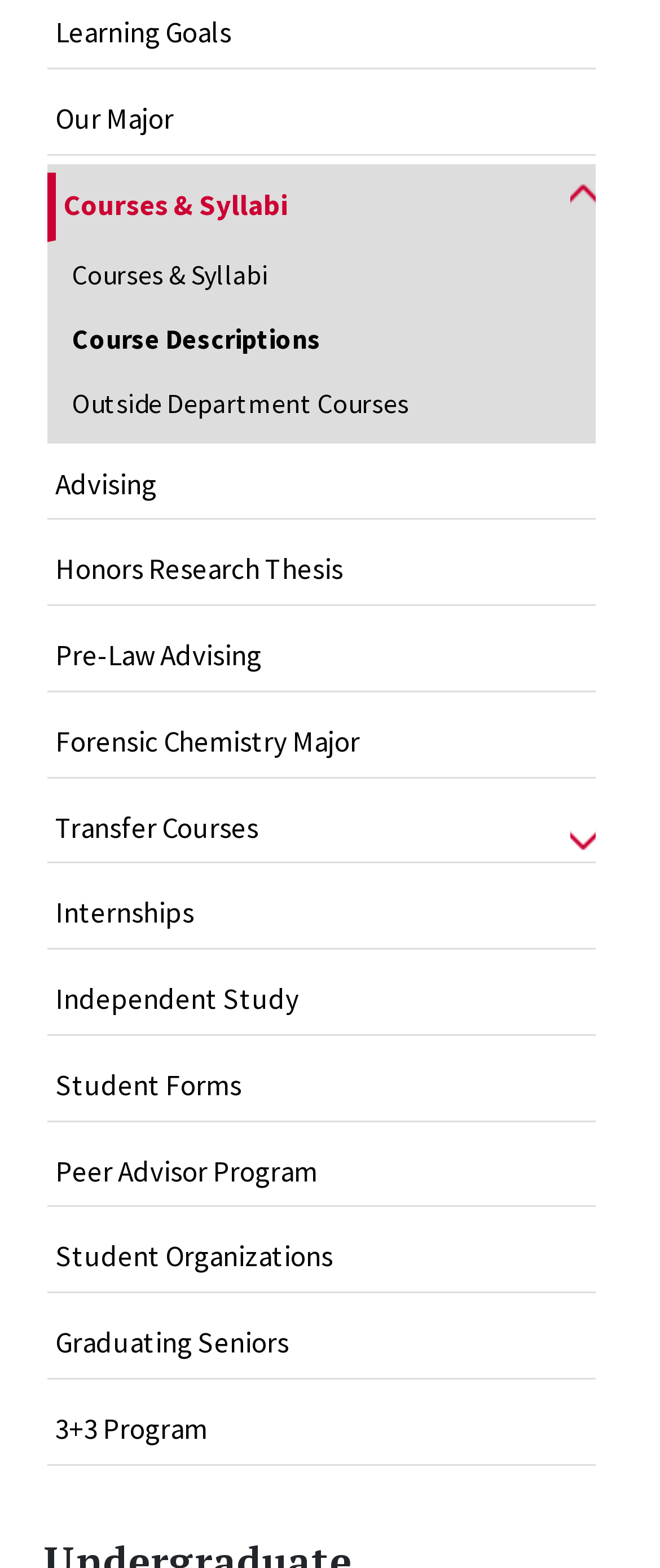Locate the bounding box coordinates of the region to be clicked to comply with the following instruction: "Explore Internships". The coordinates must be four float numbers between 0 and 1, in the form [left, top, right, bottom].

[0.071, 0.562, 0.904, 0.605]